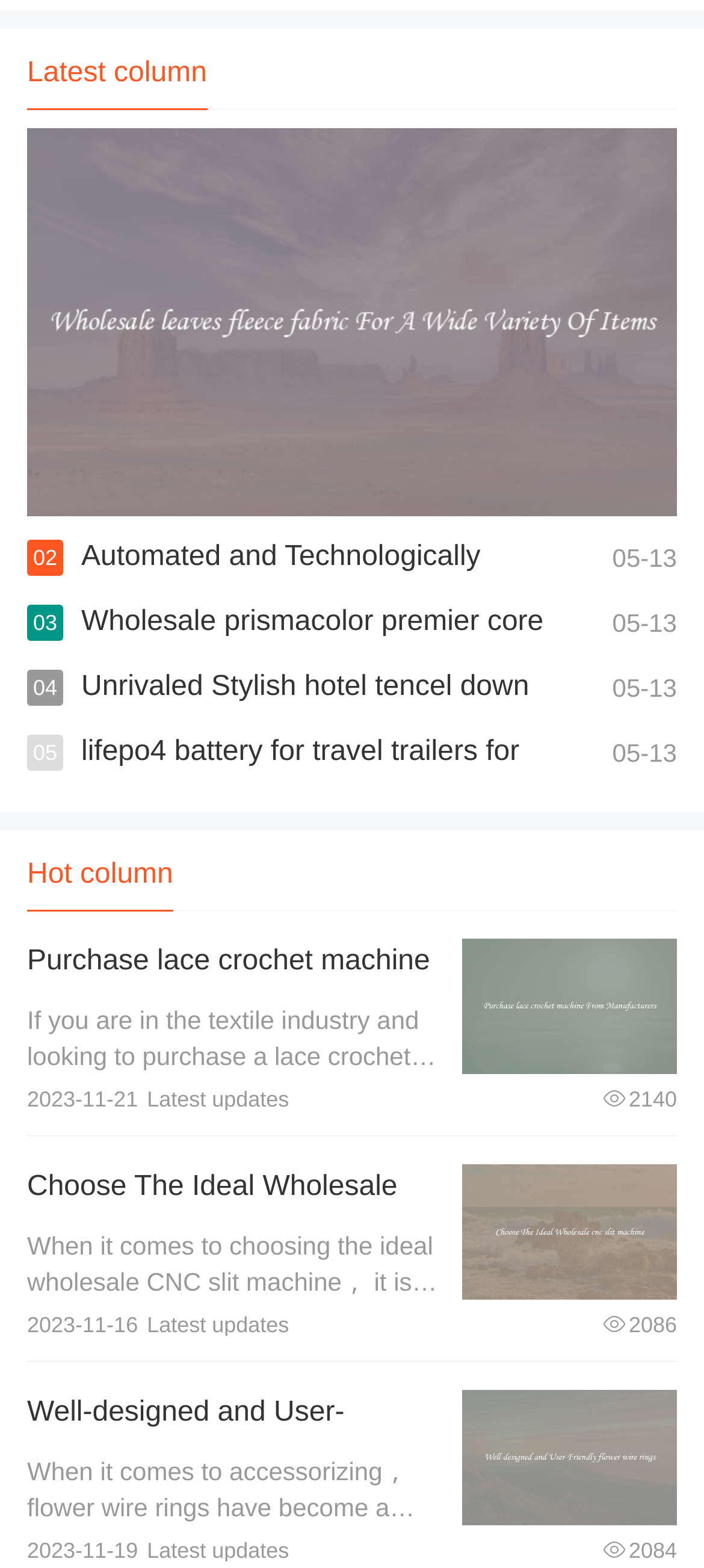Locate the coordinates of the bounding box for the clickable region that fulfills this instruction: "View details of the latest column".

[0.038, 0.082, 0.962, 0.329]